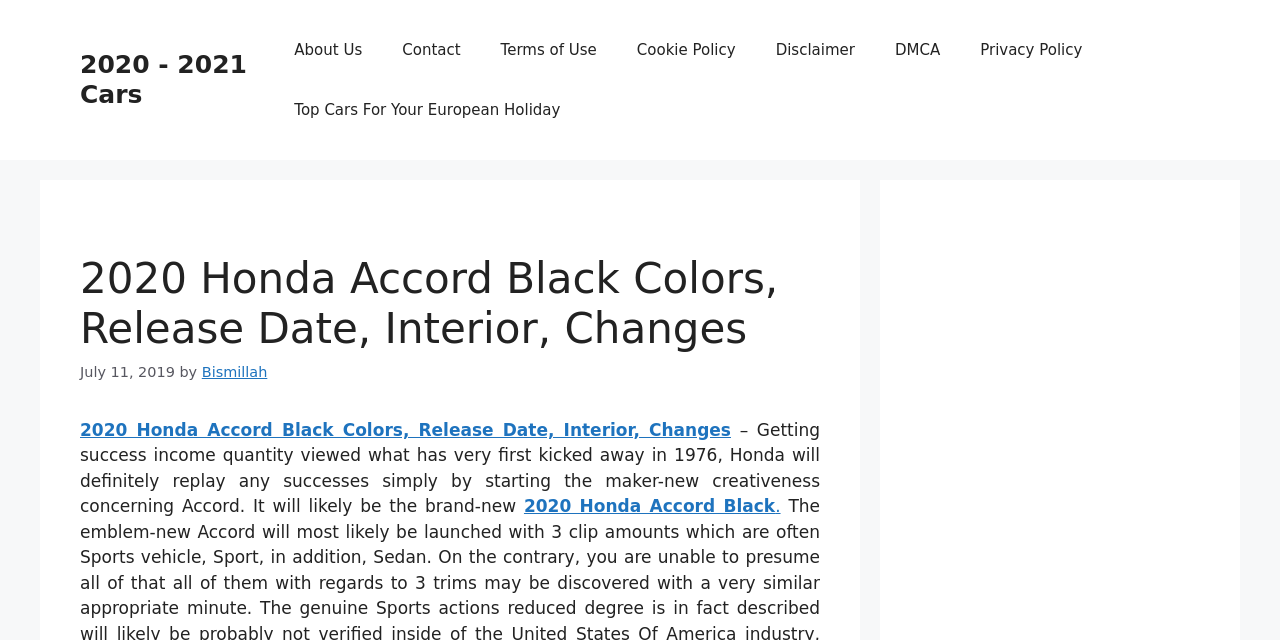Find the bounding box coordinates for the element described here: "Terms of Use".

[0.375, 0.031, 0.482, 0.125]